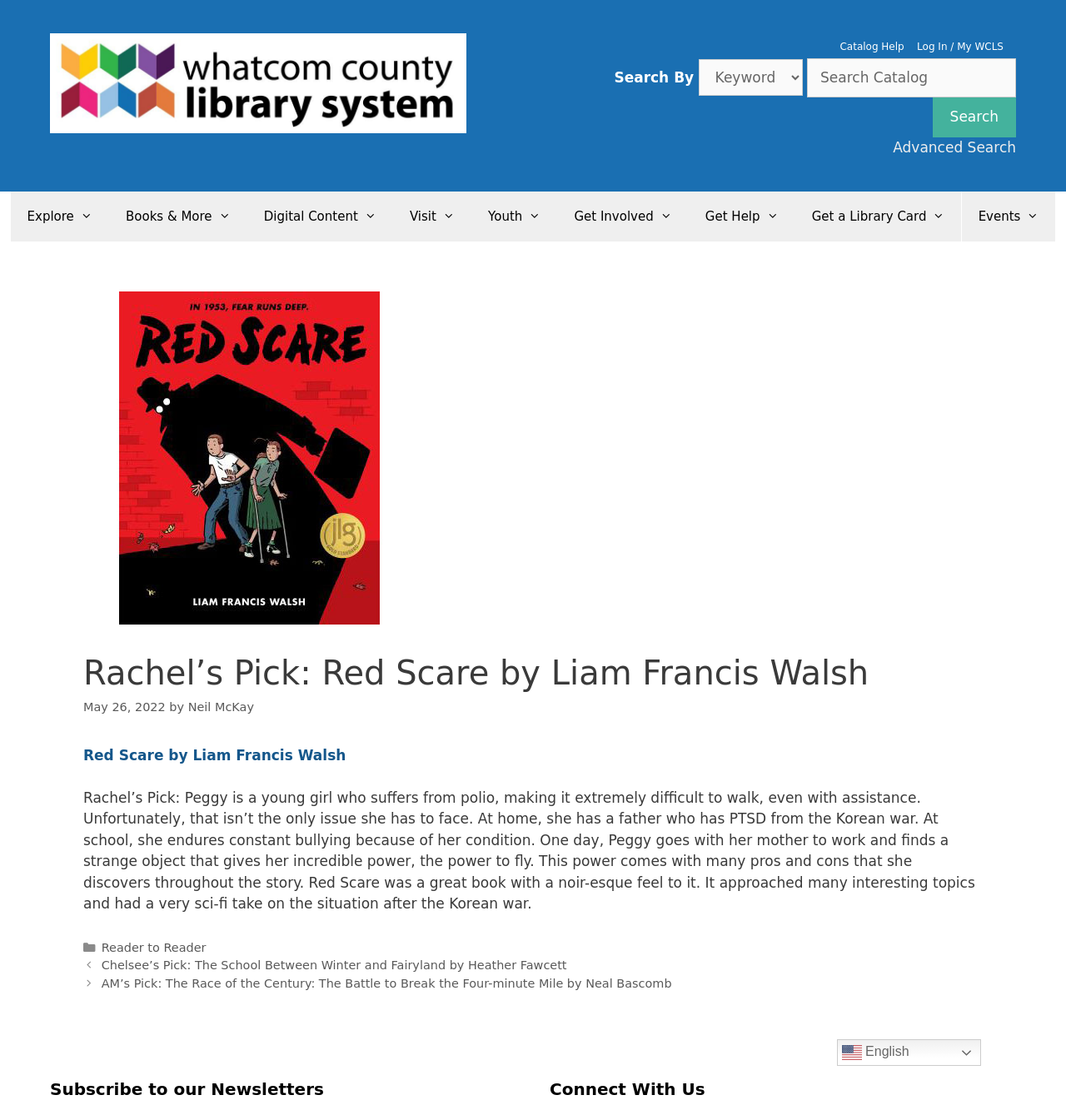Determine the bounding box coordinates for the area you should click to complete the following instruction: "Search for a book".

[0.757, 0.052, 0.953, 0.087]